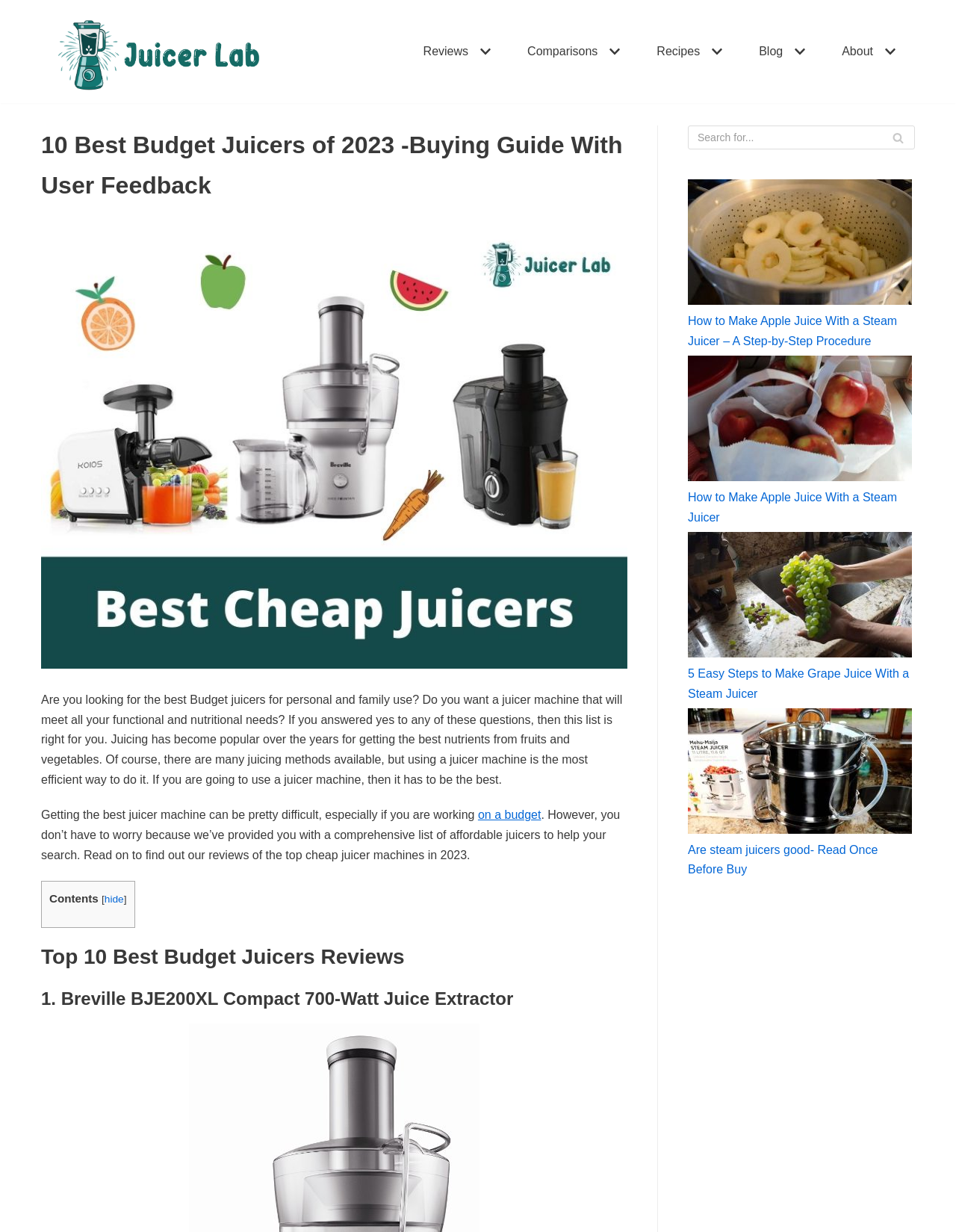Generate a thorough caption detailing the webpage content.

This webpage is about finding the best budget juicers with features and in-depth reviews. At the top left corner, there is a "Skip to content" link. Next to it, there is a "Juicer Lab" link with a logo image. On the top right side, there is a primary navigation menu with several dropdown links, including "Reviews", "Comparisons", "Recipes", "Blog", and "About", each with a dropdown icon image.

Below the navigation menu, there is a heading that reads "10 Best Budget Juicers of 2023 - Buying Guide With User Feedback". Underneath, there is an image related to budget juicers. The main content starts with a paragraph of text that introduces the topic of juicing and the importance of finding the right juicer machine. The text continues to explain the difficulty of finding a good juicer on a budget and how this list can help.

Following the introduction, there is a table of contents with a "hide" link. Below the table of contents, there are headings that list the top 10 best budget juicers, starting with "1. Breville BJE200XL Compact 700-Watt Juice Extractor".

On the right side of the page, there is a complementary section that contains a search box with a search button and a magnifying glass icon. Below the search box, there are several images and links related to making apple juice and grape juice with a steam juicer, as well as a question about whether steam juicers are good.